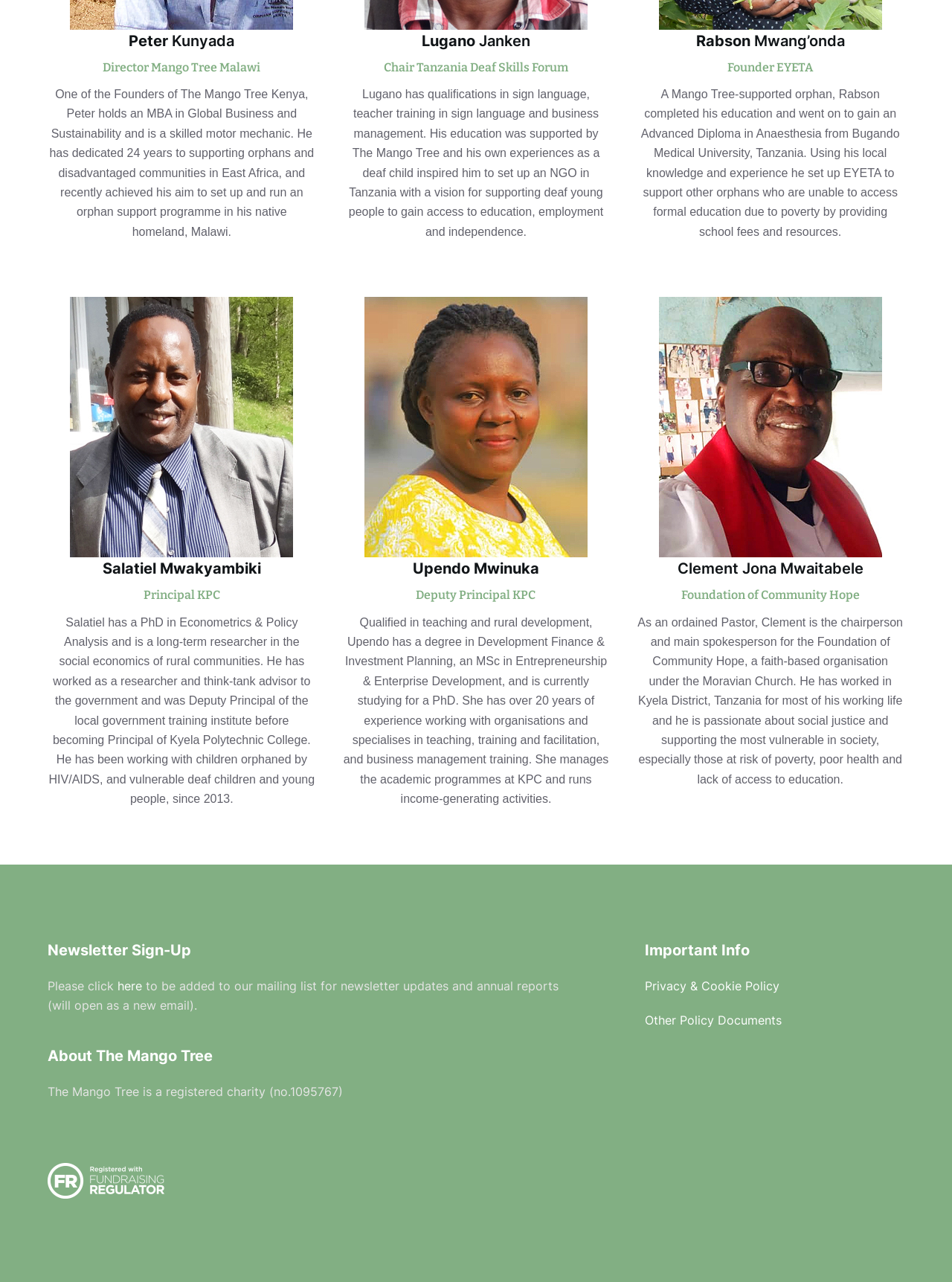What is the registration number of The Mango Tree charity?
Using the image, provide a detailed and thorough answer to the question.

The webpage mentions that The Mango Tree is a registered charity with the number 1095767, which is stated in the 'About The Mango Tree' section.